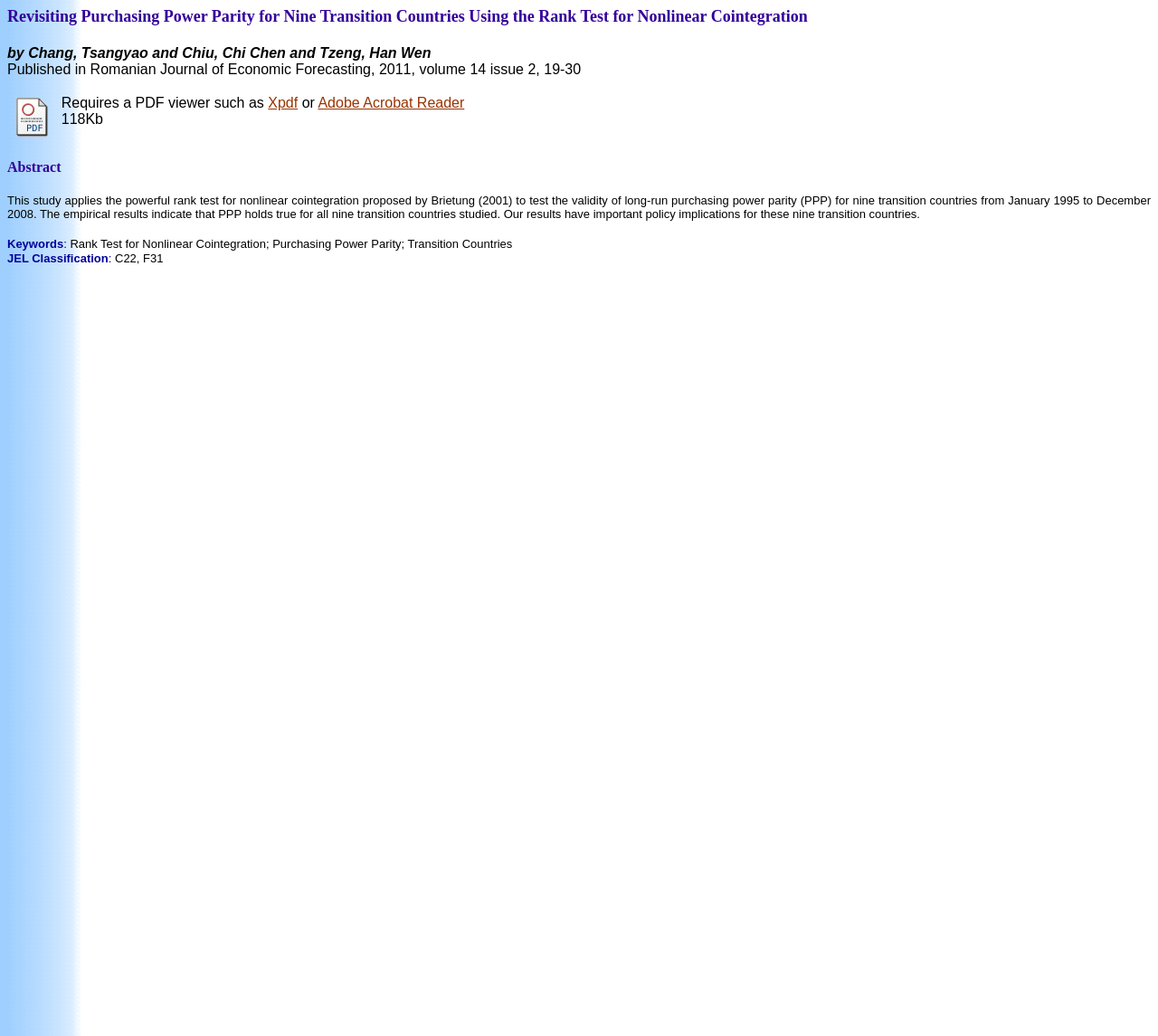Summarize the webpage in an elaborate manner.

This webpage appears to be a research paper or article summary. At the top, there is a heading that reads "Revisiting Purchasing Power Parity for Nine Transition Countries Using the Rank Test for Nonlinear Cointegration". Below this heading, the authors' names, "Chang, Tsangyao and Chiu, Chi Chen and Tzeng, Han Wen", are listed, followed by the publication information, "Published in Romanian Journal of Economic Forecasting, 2011, volume 14 issue 2, 19-30".

To the right of the publication information, there is a table with two columns. The left column contains a small image, which is a link, and the right column has a description that reads "Requires a PDF viewer such as Xpdf or Adobe Acrobat Reader 118Kb". The description also contains links to Xpdf and Adobe Acrobat Reader.

Below the table, there is a heading that reads "Abstract". The abstract is a brief summary of the research paper, which discusses testing the validity of long-run purchasing power parity for nine transition countries using the rank test for nonlinear cointegration.

Further down, there are two sections labeled "Keywords" and "JEL Classification". The keywords section lists several relevant keywords, including "Rank Test for Nonlinear Cointegration", "Purchasing Power Parity", and "Transition Countries". The JEL Classification section lists the codes "C22, F31".